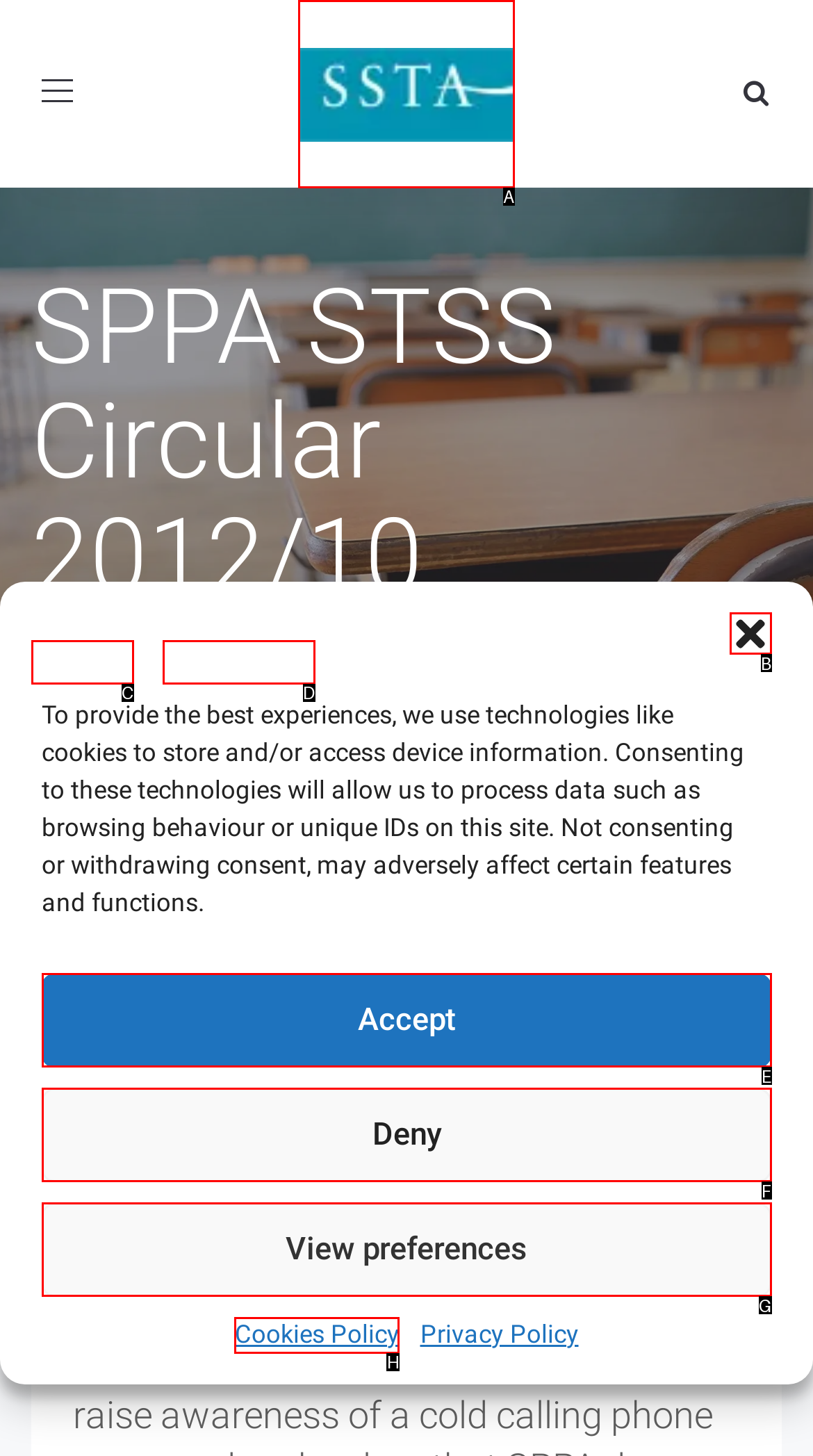Tell me which one HTML element best matches the description: Home
Answer with the option's letter from the given choices directly.

C